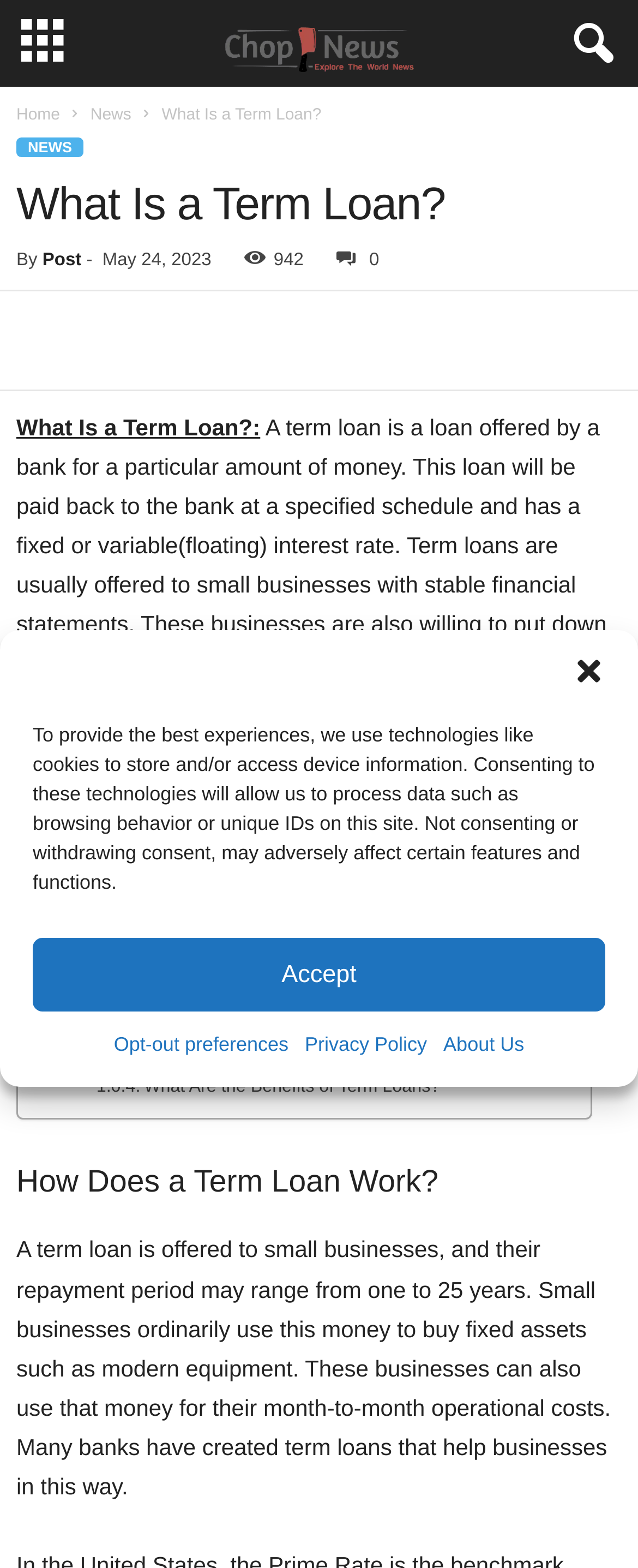What is the topic of the article?
From the image, respond using a single word or phrase.

Term Loan